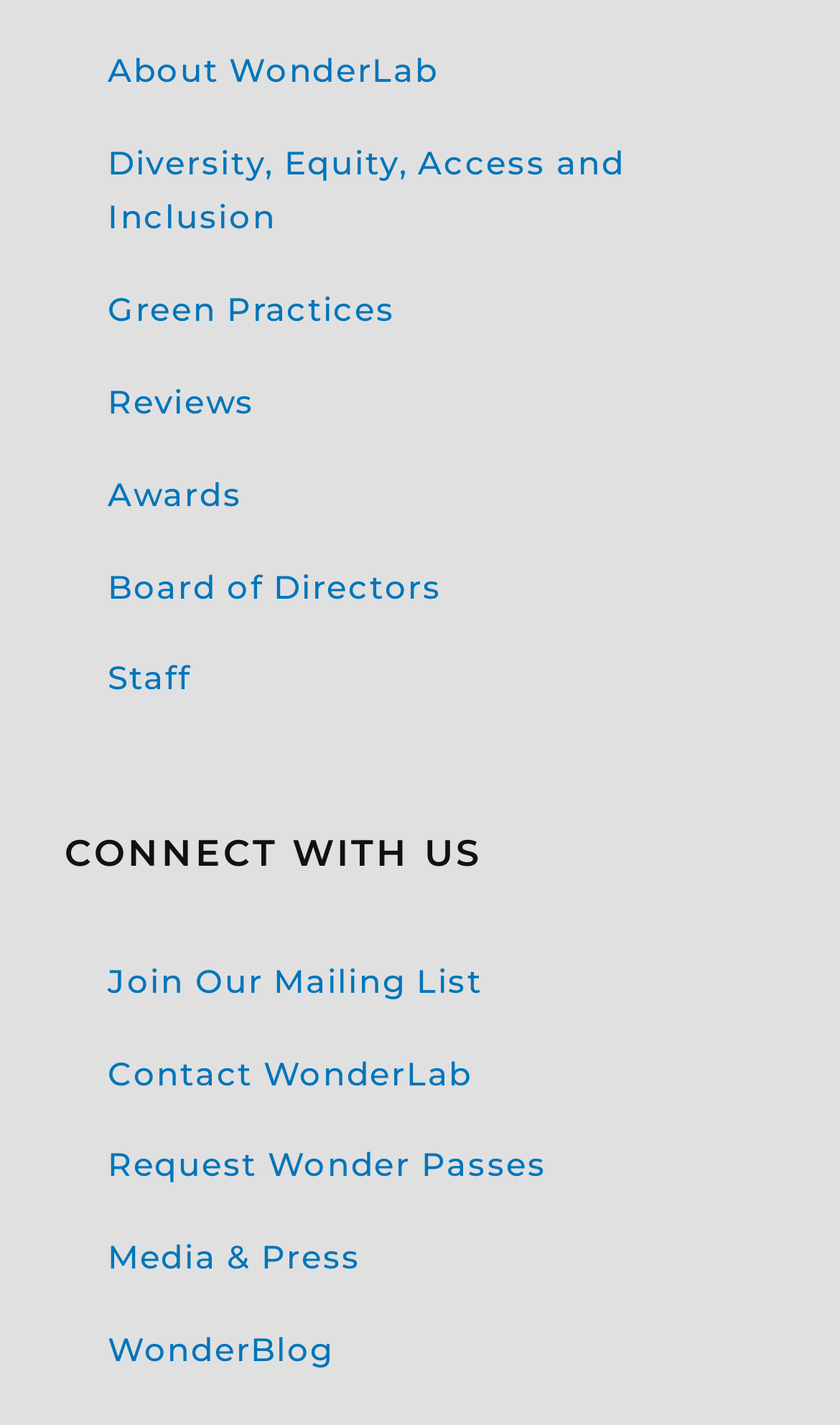Specify the bounding box coordinates of the region I need to click to perform the following instruction: "View Diversity, Equity, Access and Inclusion". The coordinates must be four float numbers in the range of 0 to 1, i.e., [left, top, right, bottom].

[0.077, 0.082, 0.921, 0.186]